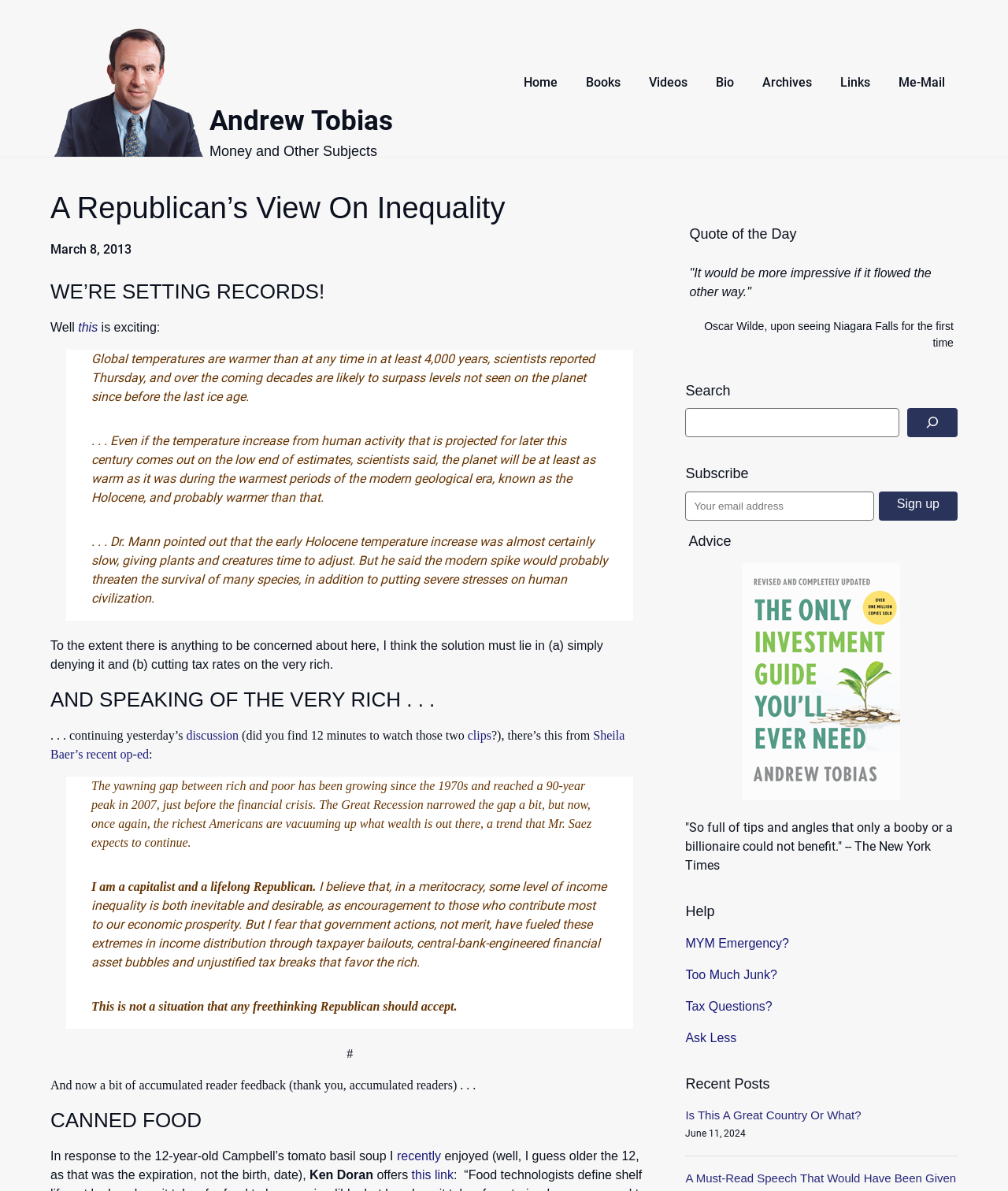Pinpoint the bounding box coordinates of the element you need to click to execute the following instruction: "Click on the 'Bio' link". The bounding box should be represented by four float numbers between 0 and 1, in the format [left, top, right, bottom].

[0.698, 0.047, 0.741, 0.093]